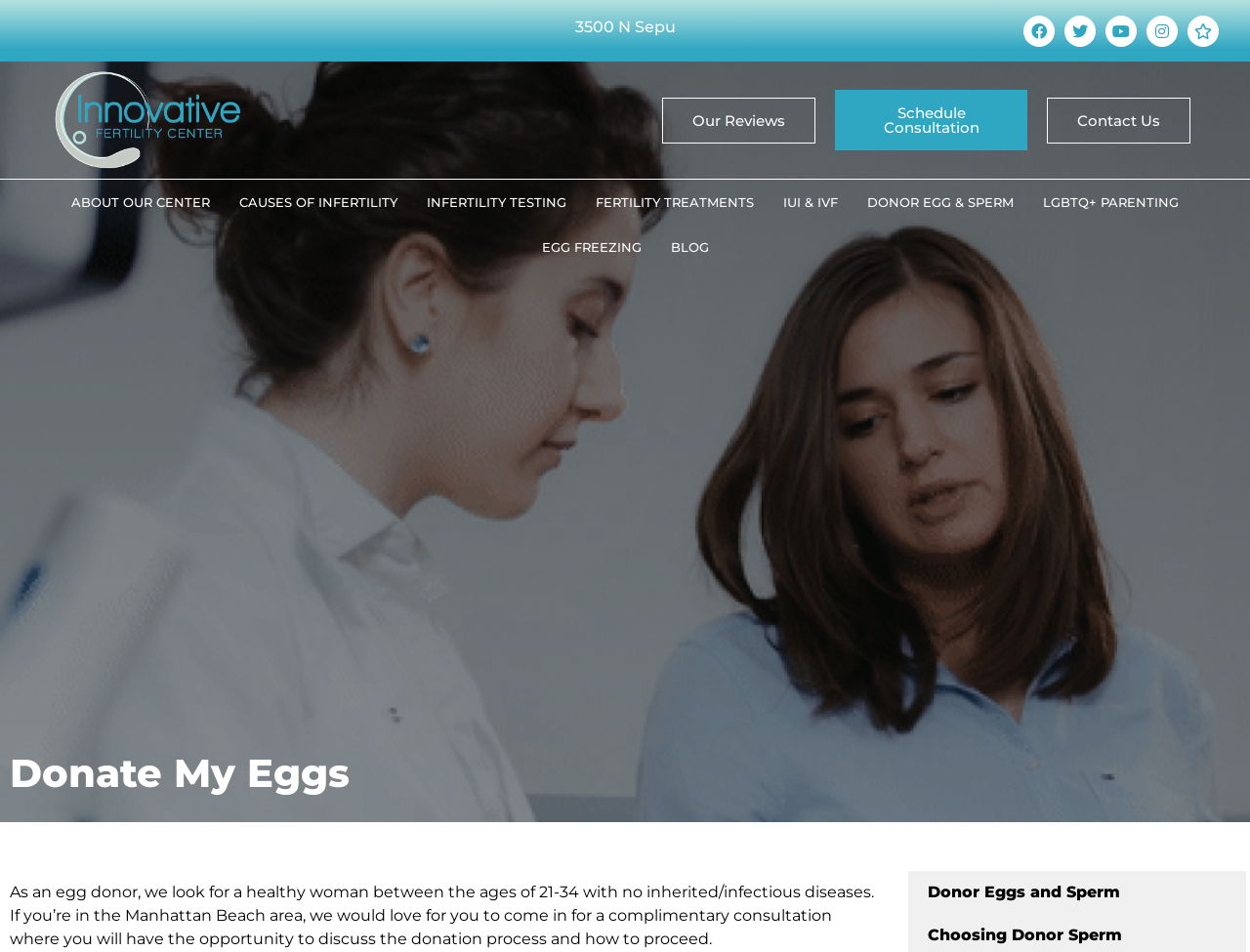Find the bounding box coordinates of the element to click in order to complete the given instruction: "Click the 'Home' link."

None